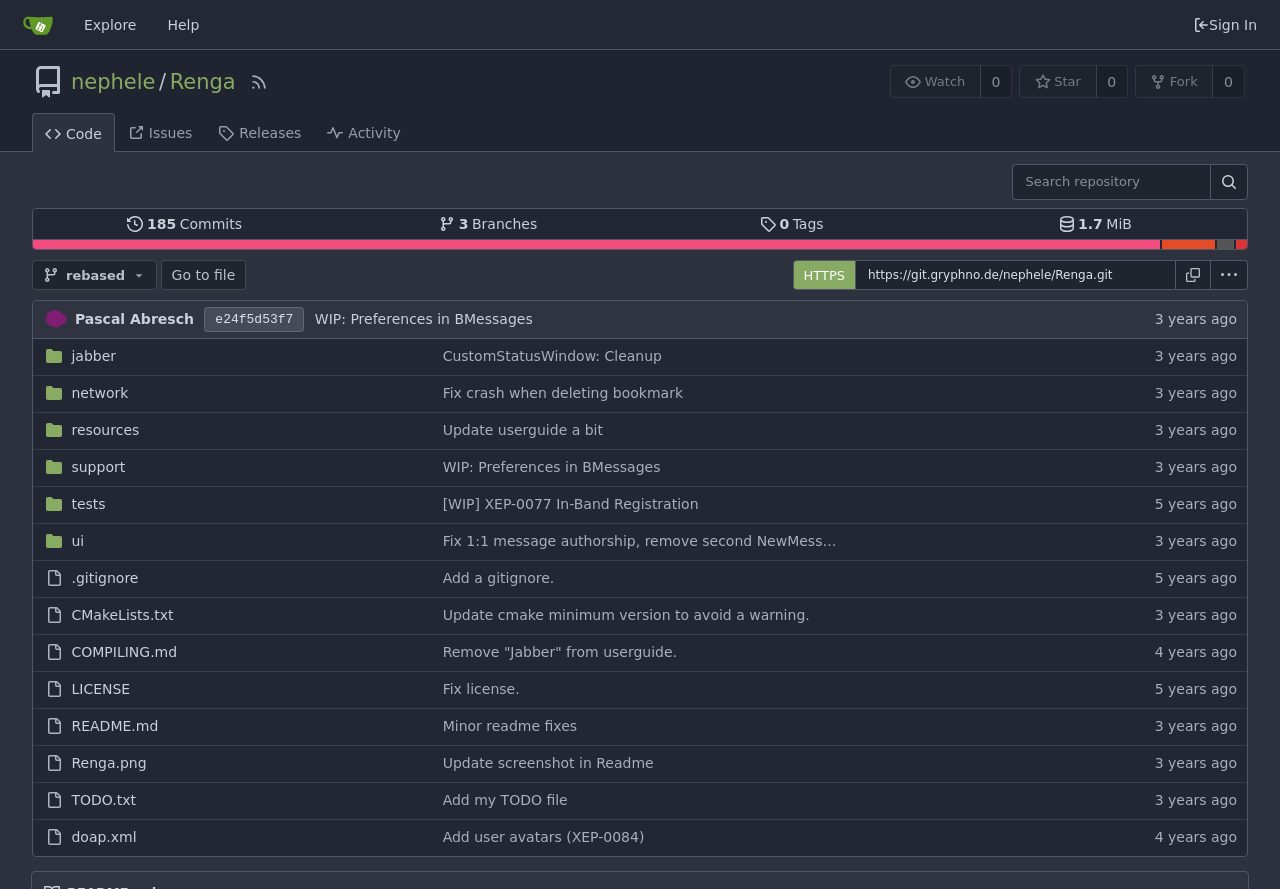Construct a comprehensive caption that outlines the webpage's structure and content.

This webpage is about a repository called Renga on a platform called nephele. At the top, there is a navigation bar with links to Home, Explore, Help, and Sign In. Below the navigation bar, there is a heading that displays the repository name and a link to the RSS feed.

On the left side, there are several links to different sections of the repository, including Code, Issues, Releases, and Activity. There is also a search bar and a button to search the repository.

In the main content area, there is a table that displays a list of commits. Each row in the table represents a commit, and it includes information such as the author, commit message, and date. There are also links to view the commit details and to copy the URL.

Above the table, there are several buttons and links, including a button to watch the repository, a button to star the repository, and a link to fork the repository. There is also a link to view the repository's code and a link to view the issues.

On the right side, there is a section that displays information about the repository, including the number of commits, branches, and tags. There is also a link to view the repository's C++ HTML C CMake files.

Overall, this webpage appears to be a repository page on a version control platform, where users can view and manage the repository's code, issues, and other information.